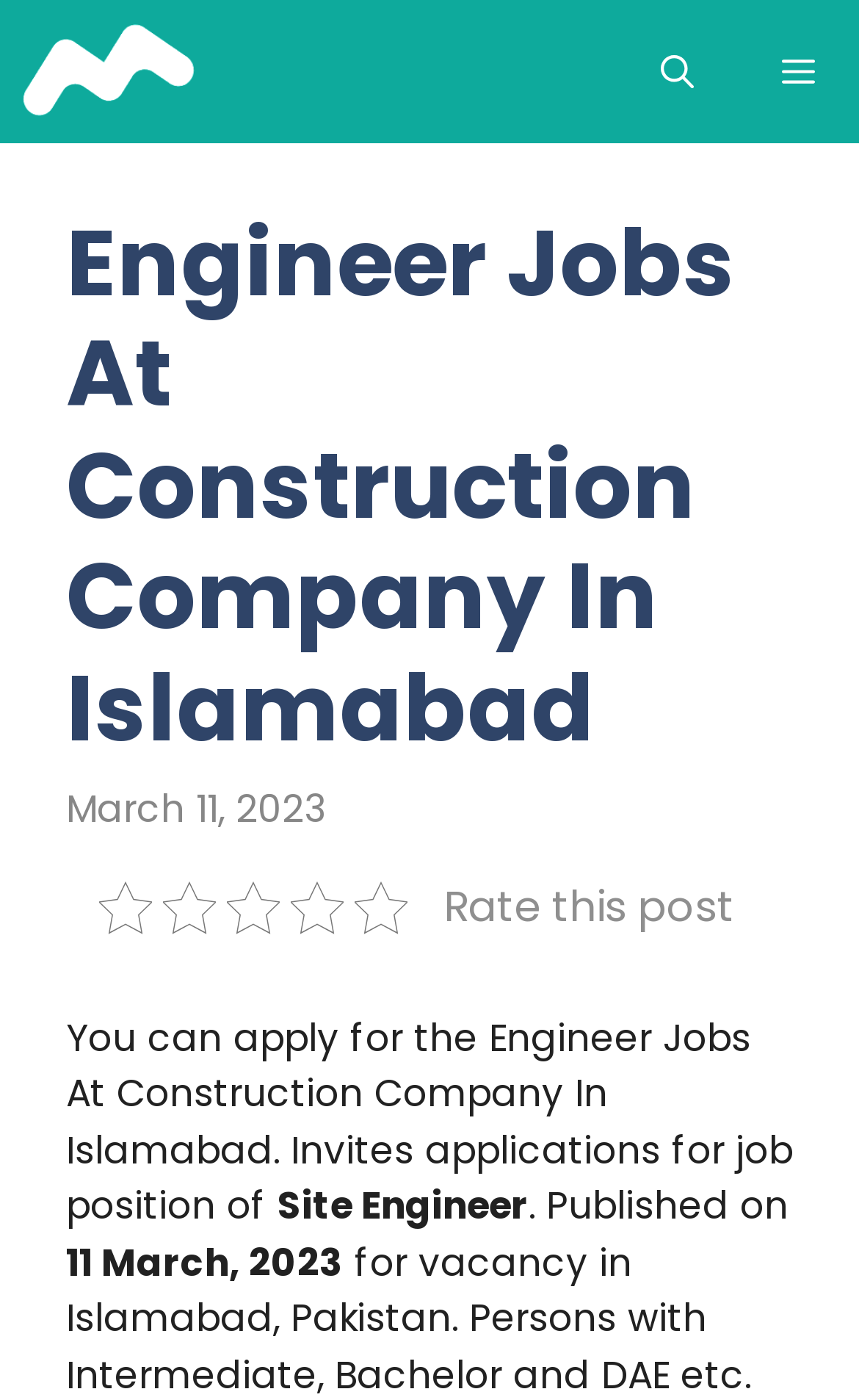Using the information shown in the image, answer the question with as much detail as possible: What is the company name?

By analyzing the webpage content, I found that the company name is mentioned in the sentence 'Engineer Jobs At Construction Company In Islamabad.'